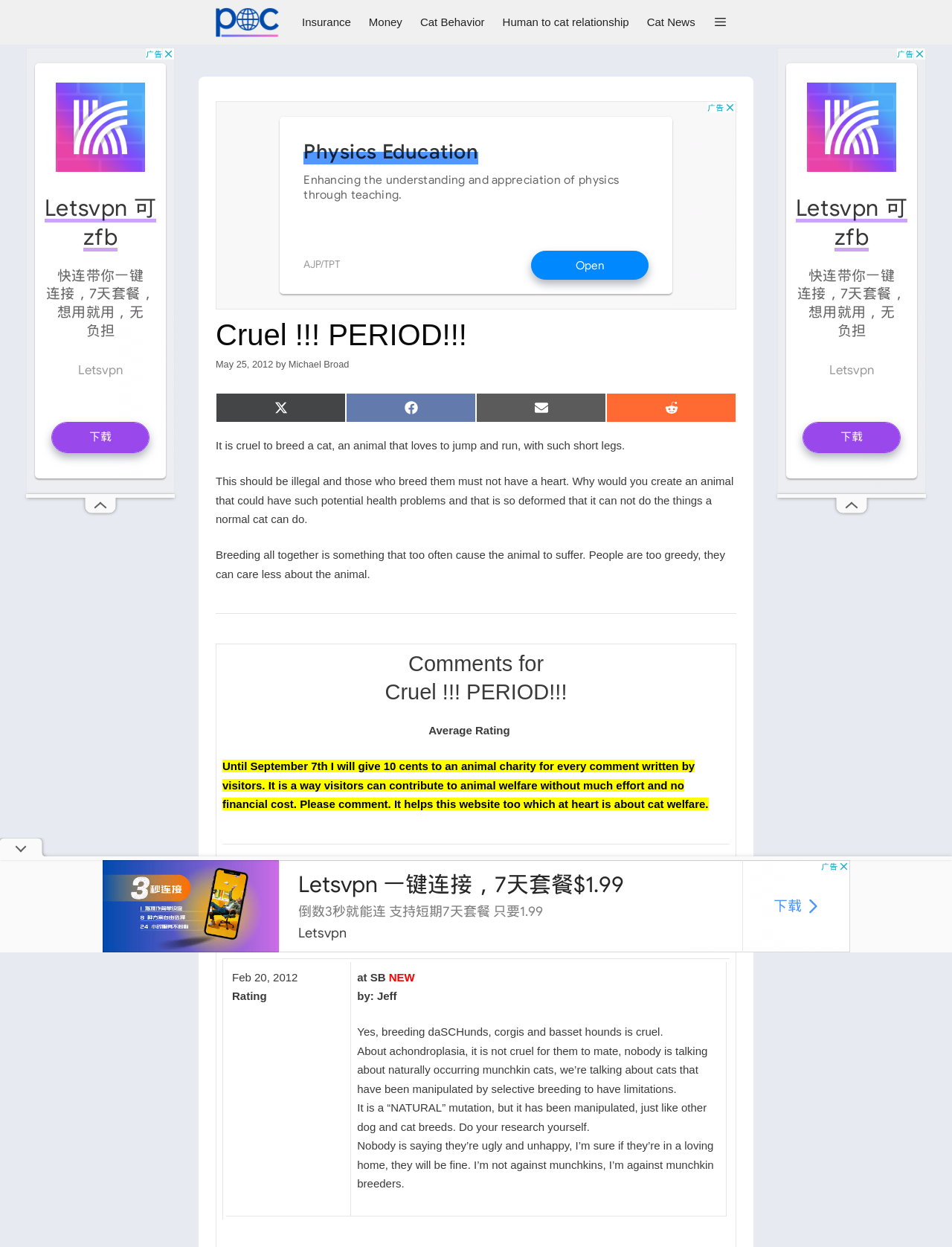Generate a thorough caption detailing the webpage content.

This webpage is about the cruelty of breeding cats with short legs, specifically munchkin cats. At the top, there is a navigation bar with links to various categories, including "Insurance", "Money", "Cat Behavior", and "Cat News". Below the navigation bar, there is a header section with the title "Cruel!!! PERIOD!!! – Michael Broad" and a time stamp indicating that the article was posted on May 25, 2012. The author's name, Michael Broad, is also mentioned.

The main content of the webpage is a series of paragraphs discussing the cruelty of breeding munchkin cats, which are prone to health problems and have limited mobility due to their short legs. The author argues that breeding such cats is selfish and greedy, and that it causes unnecessary suffering to the animals.

On the right side of the webpage, there are several social media links, including Twitter, Facebook, and Reddit, allowing users to share the article. Below the social media links, there is a section for comments, where users can leave their thoughts and opinions on the article. The comments section includes a rating system, where users can rate the article with stars.

Throughout the webpage, there are several advertisements, including images and iframes, which are placed at the top, bottom, and sides of the page. These advertisements are separated from the main content by horizontal lines.